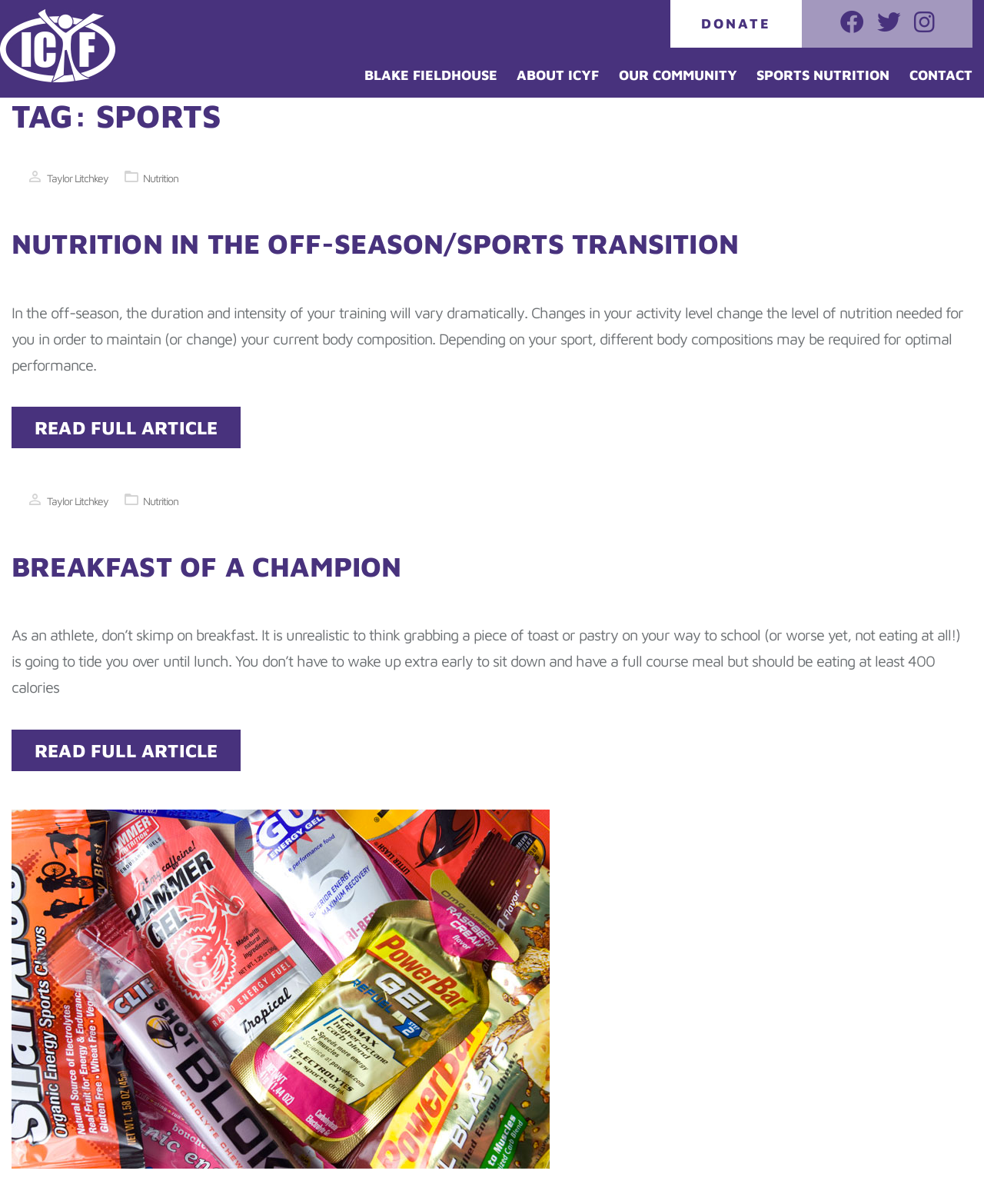Create a detailed summary of the webpage's content and design.

The webpage is about the Indianola Community Youth Foundation, specifically the sports archives section. At the top left, there is a logo of ICYF, accompanied by a link to the ICYF homepage. On the top right, there are four social media links: Facebook, Twitter, Instagram, and a "Donate" button.

Below the top section, there is a navigation menu with five links: "BLAKE FIELDHOUSE", "ABOUT ICYF", "OUR COMMUNITY", "SPORTS NUTRITION", and "CONTACT". These links are evenly spaced and take up the entire width of the page.

The main content of the page is divided into two sections, each with a heading and several links. The first section has a heading "TAG: SPORTS" and contains an article about nutrition in the off-season/sports transition. The article has a link to read the full article and a brief summary of the content, which discusses how changes in activity level affect nutrition needs.

The second section has a heading "BREAKFAST OF A CHAMPION" and contains another article about the importance of breakfast for athletes. This article also has a link to read the full article and a brief summary of the content, which emphasizes the need for a substantial breakfast to provide energy for the day.

At the bottom of the page, there is a link to "Recommended Sport Drinks, Gels and Blocks". Overall, the webpage appears to be a collection of articles and resources related to sports and nutrition, with a focus on providing information and guidance for young athletes.